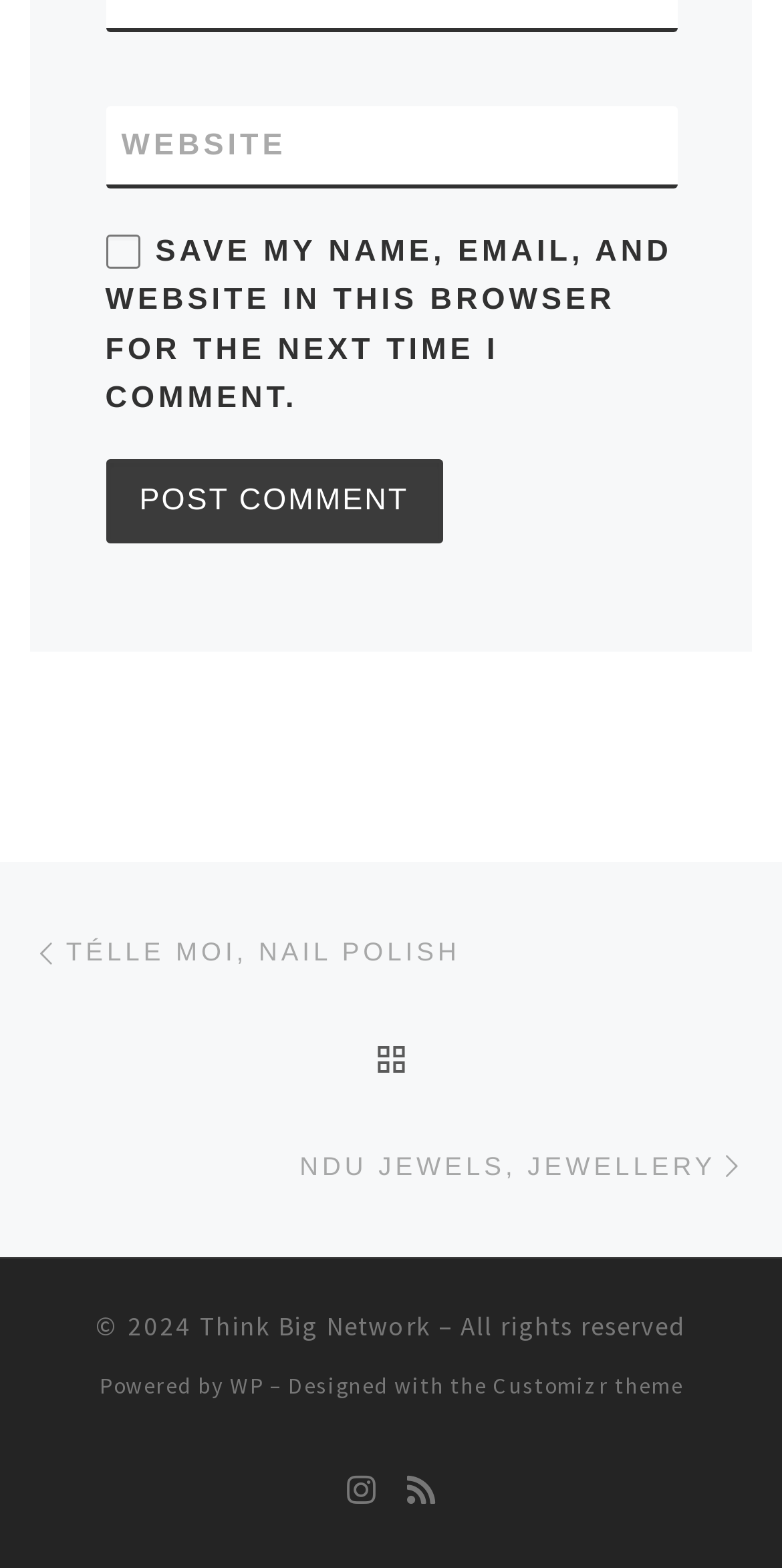Locate the bounding box coordinates of the element that needs to be clicked to carry out the instruction: "Post a comment". The coordinates should be given as four float numbers ranging from 0 to 1, i.e., [left, top, right, bottom].

[0.135, 0.293, 0.566, 0.347]